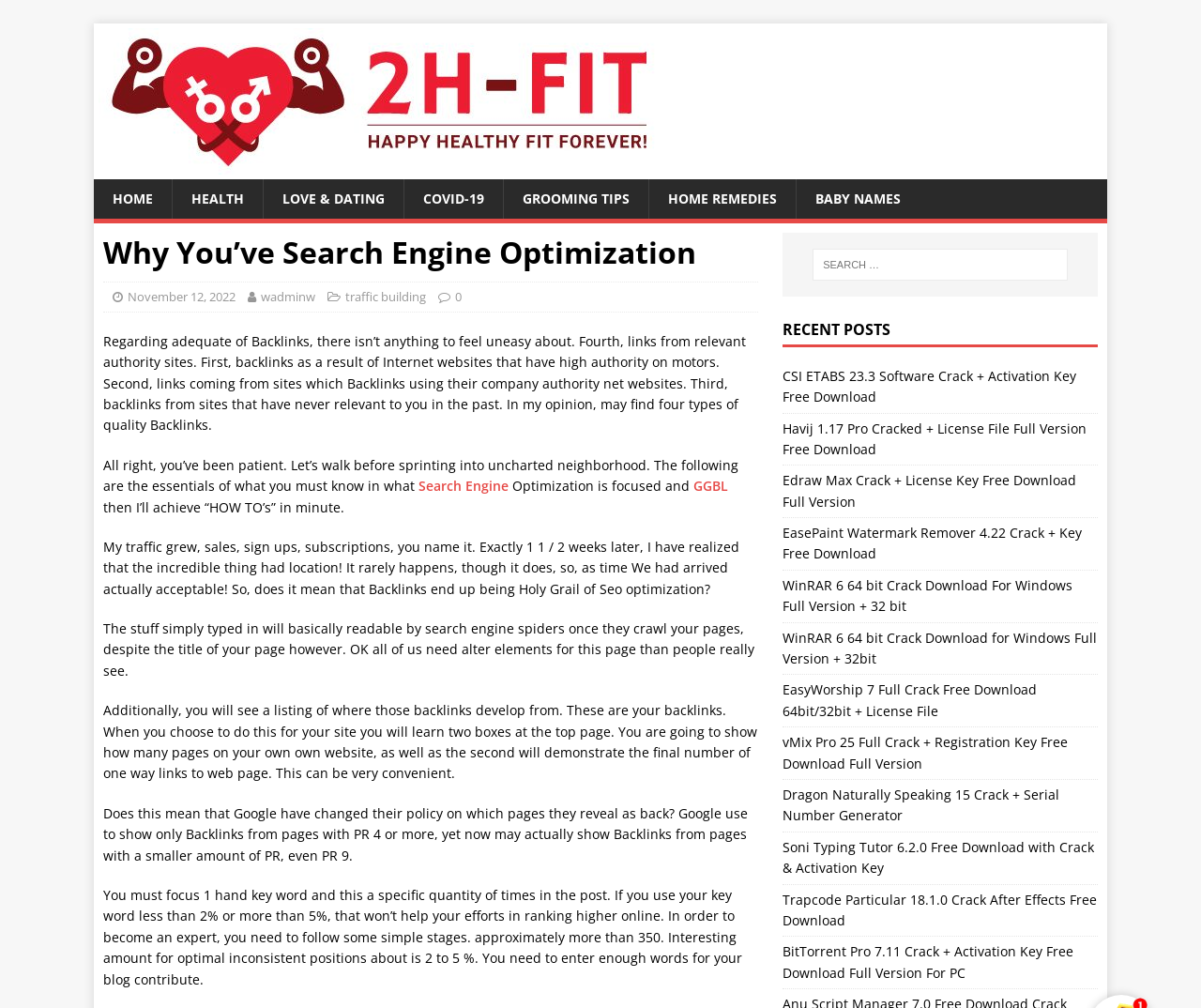Extract the primary header of the webpage and generate its text.

Why You’ve Search Engine Optimization